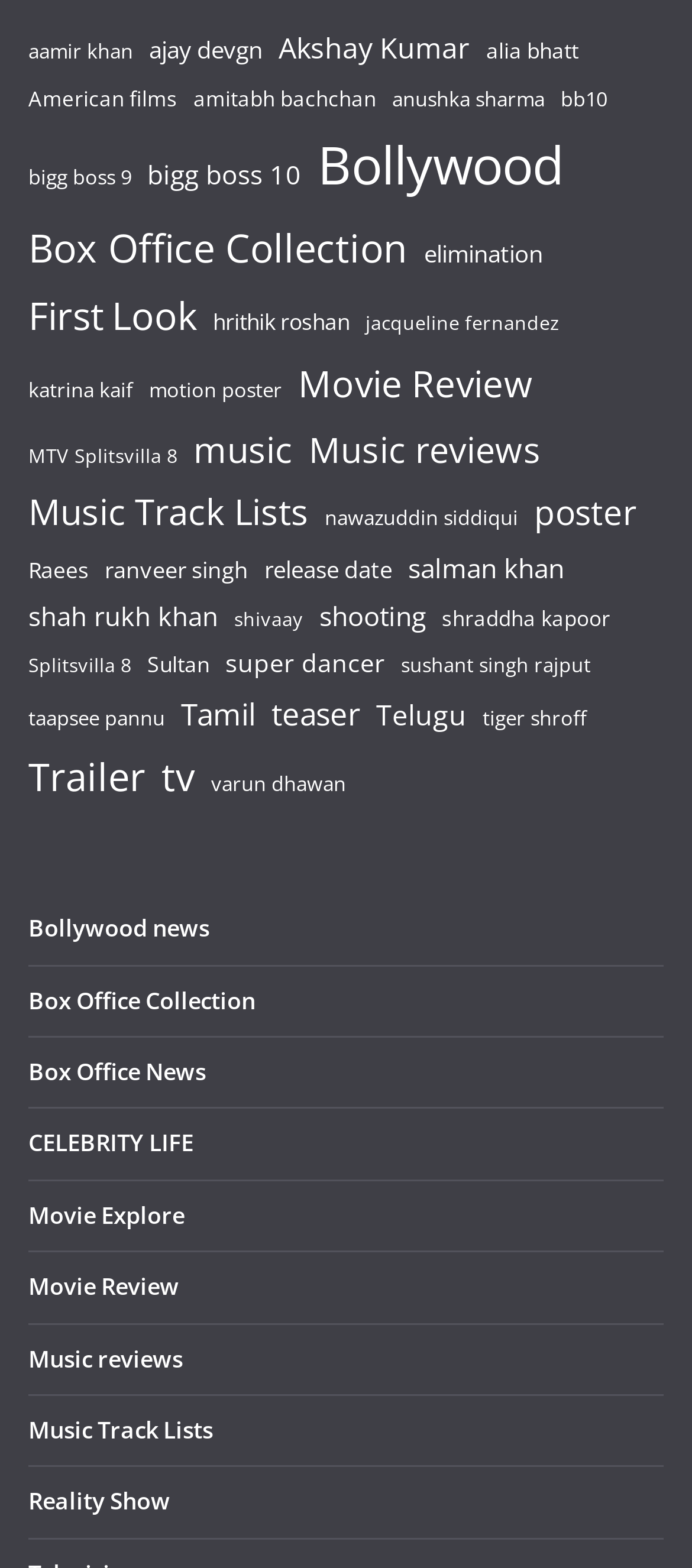Locate the bounding box coordinates of the clickable element to fulfill the following instruction: "Click on Aamir Khan". Provide the coordinates as four float numbers between 0 and 1 in the format [left, top, right, bottom].

[0.041, 0.022, 0.192, 0.044]